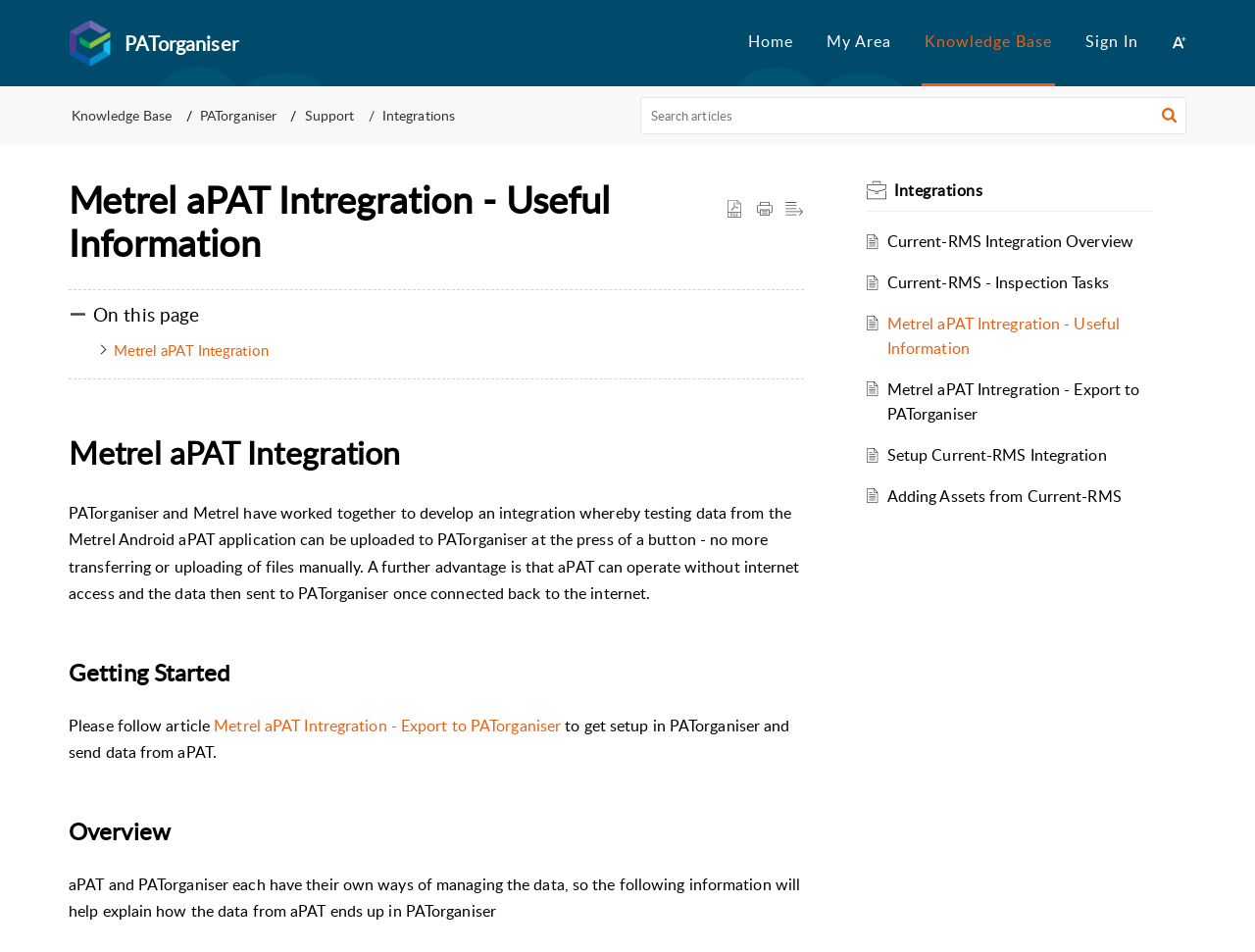Determine the bounding box coordinates of the UI element that matches the following description: "Adding Assets from Current-RMS". The coordinates should be four float numbers between 0 and 1 in the format [left, top, right, bottom].

[0.707, 0.509, 0.894, 0.532]